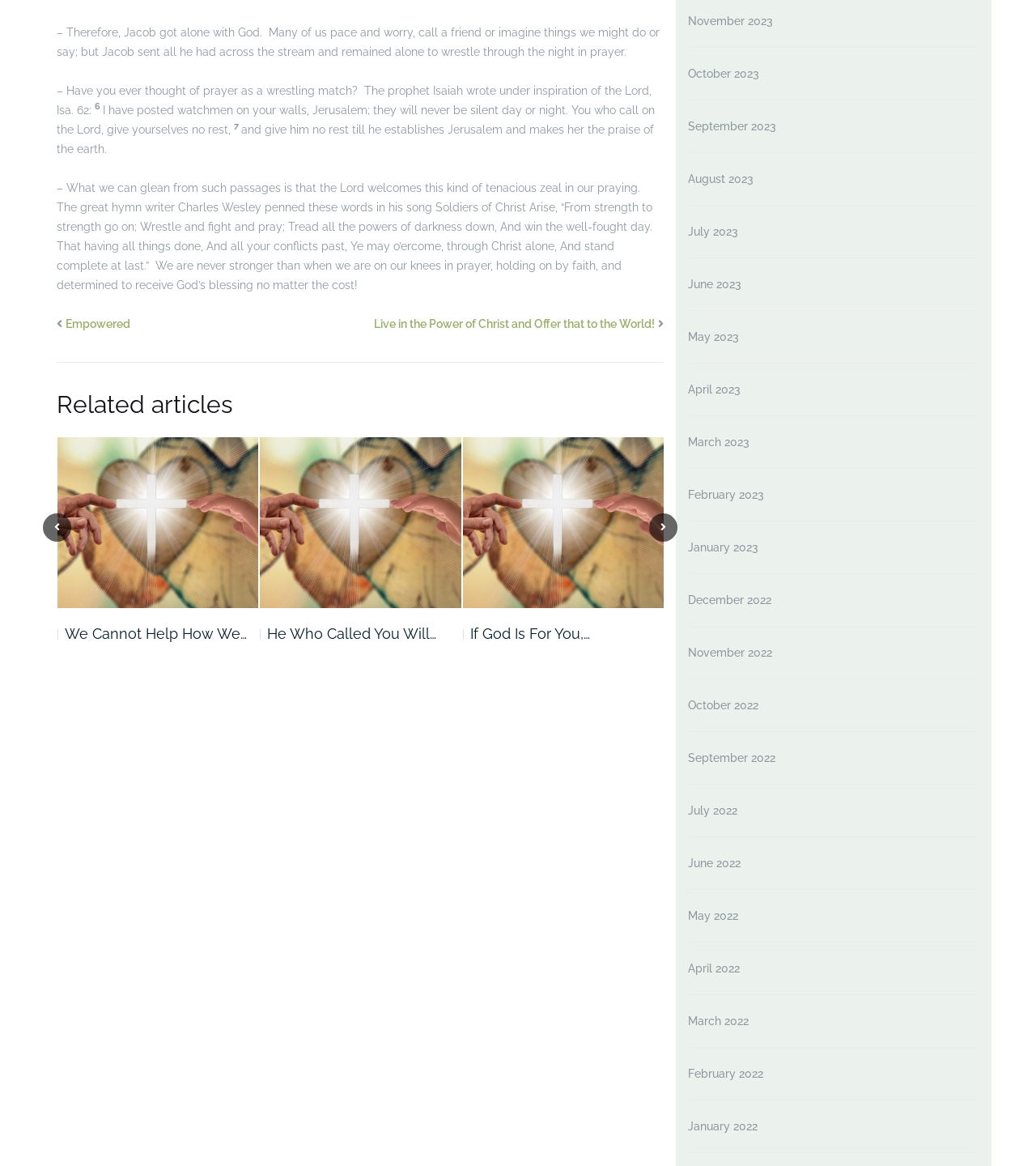Kindly determine the bounding box coordinates of the area that needs to be clicked to fulfill this instruction: "Explore 'Live in the Power of Christ and Offer that to the World!'".

[0.361, 0.272, 0.632, 0.283]